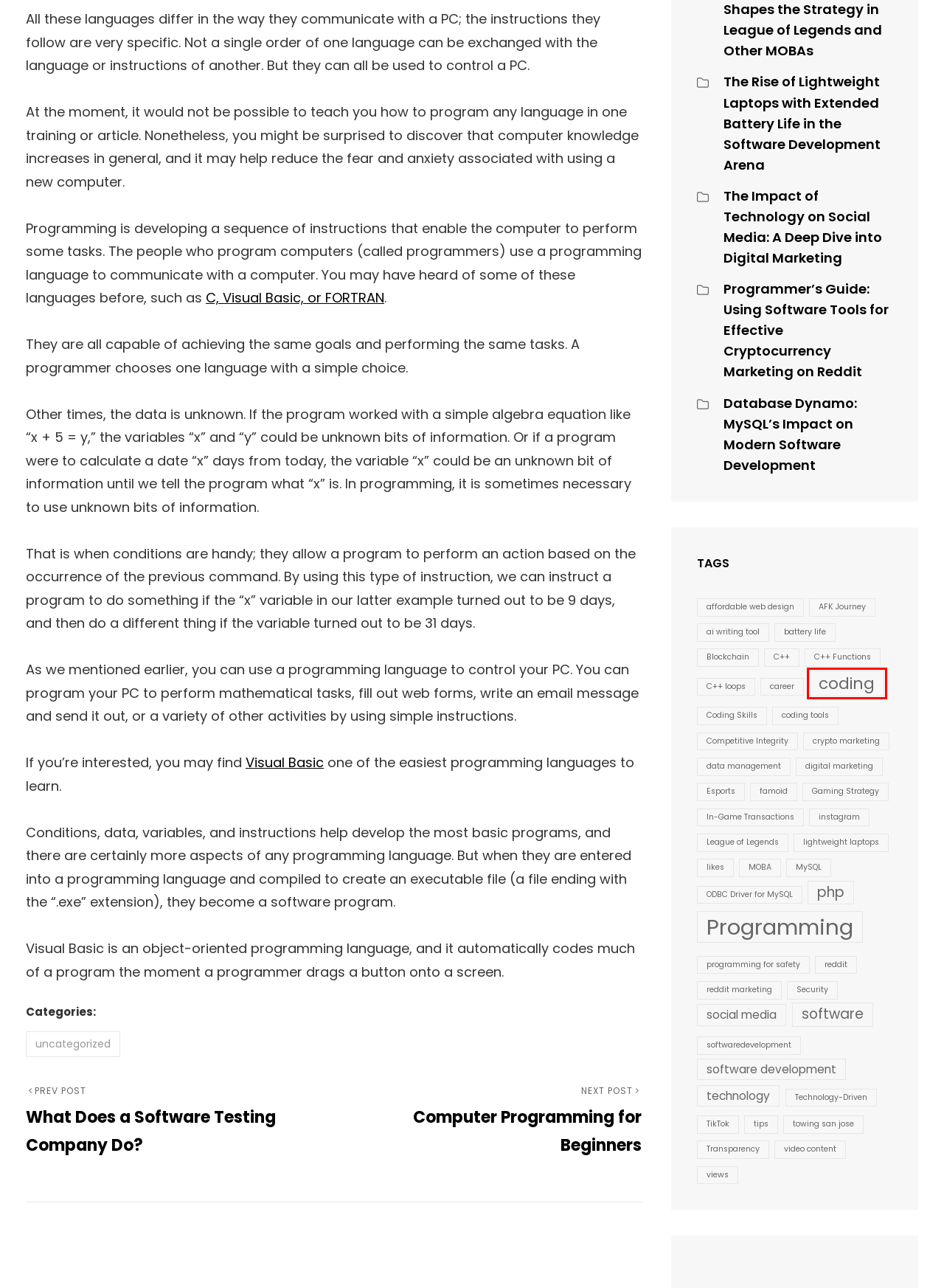You are given a screenshot of a webpage with a red rectangle bounding box. Choose the best webpage description that matches the new webpage after clicking the element in the bounding box. Here are the candidates:
A. coding – ISW PC
B. Coding Skills – ISW PC
C. Esports – ISW PC
D. ai writing tool – ISW PC
E. Blockchain – ISW PC
F. coding tools – ISW PC
G. career – ISW PC
H. crypto marketing – ISW PC

A